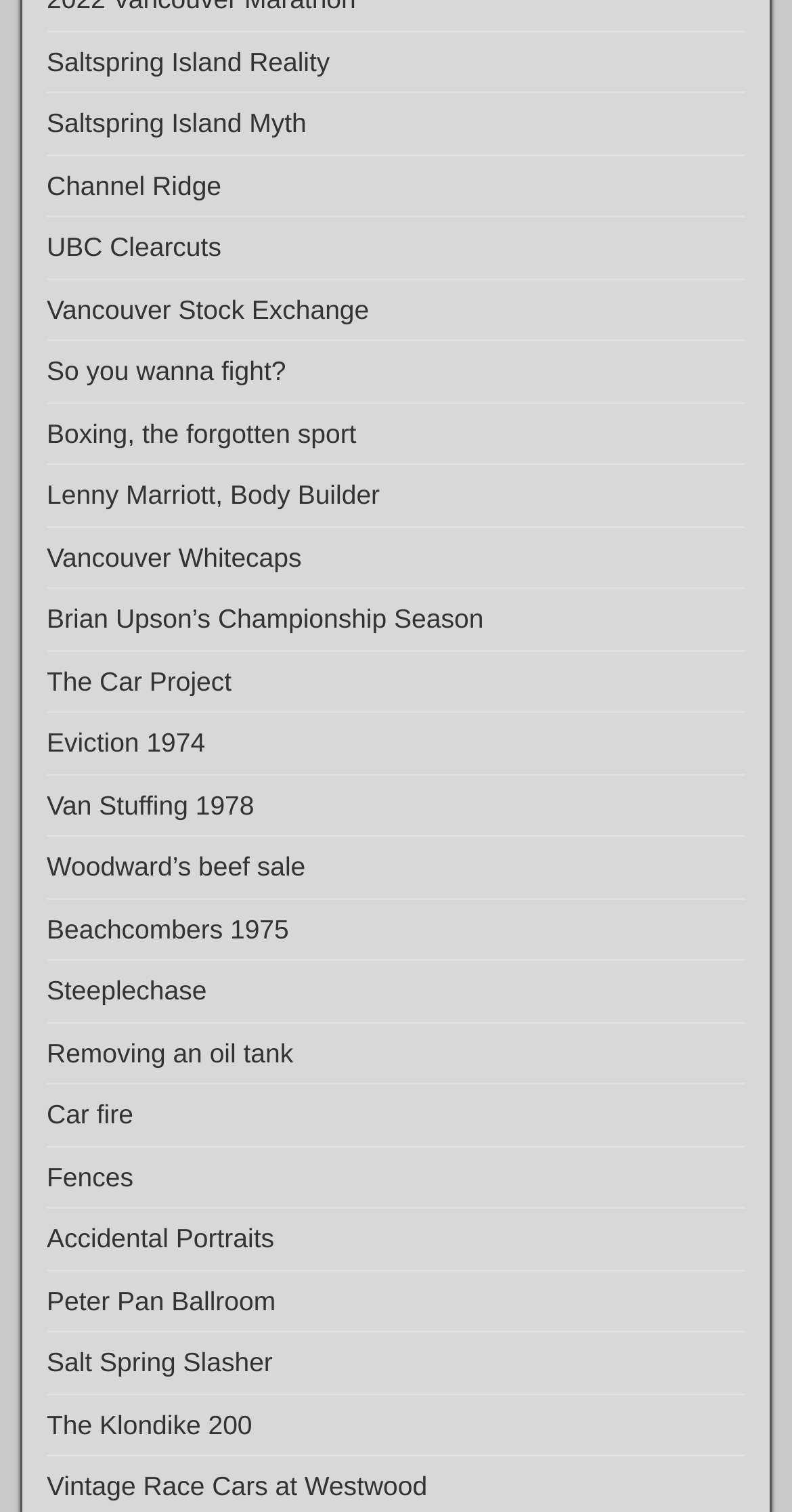Find the bounding box coordinates for the element that must be clicked to complete the instruction: "Visit Saltspring Island Reality". The coordinates should be four float numbers between 0 and 1, indicated as [left, top, right, bottom].

[0.059, 0.031, 0.417, 0.051]